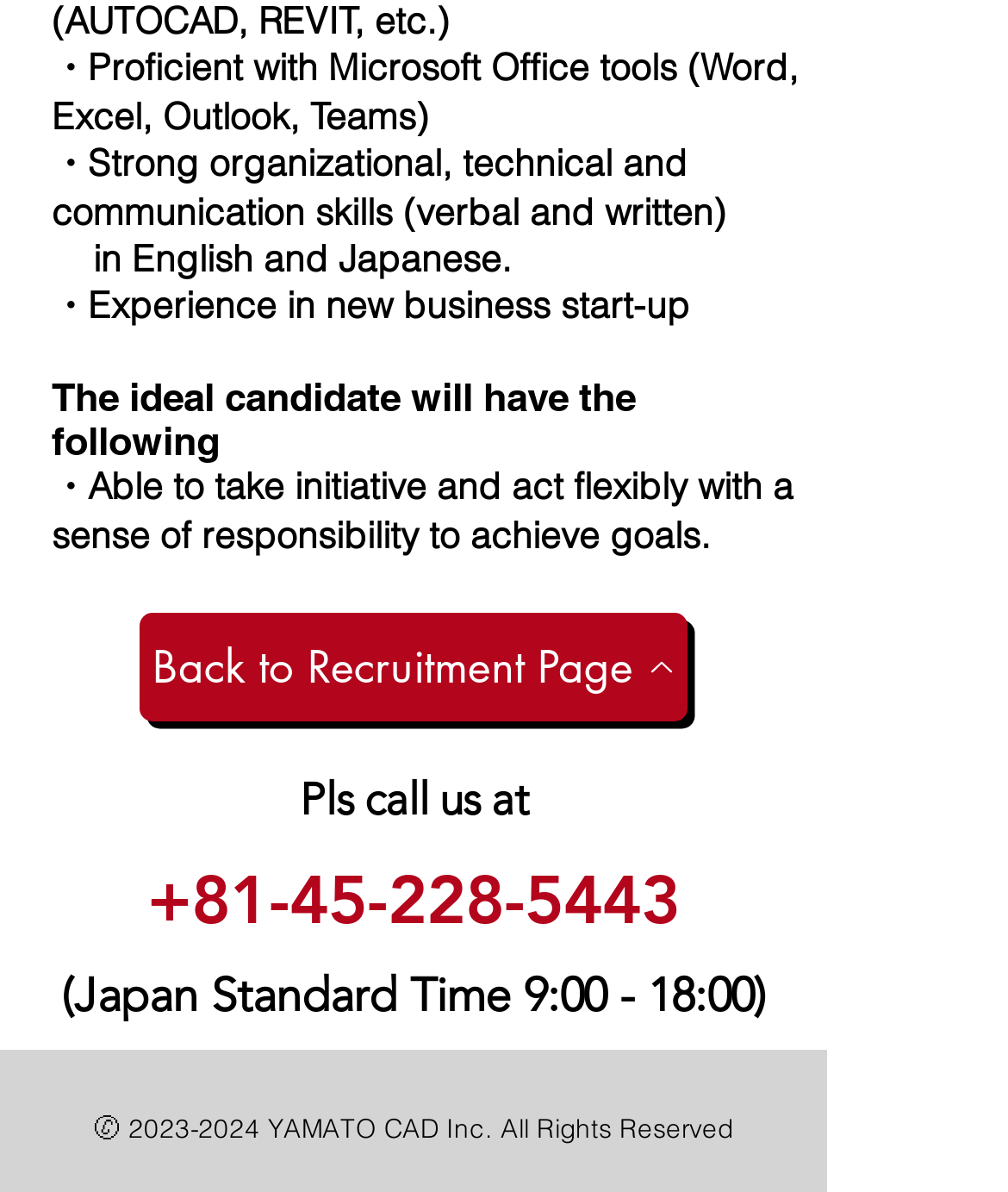Provide the bounding box coordinates for the UI element described in this sentence: "Back to Recruitment Page". The coordinates should be four float values between 0 and 1, i.e., [left, top, right, bottom].

[0.138, 0.514, 0.682, 0.605]